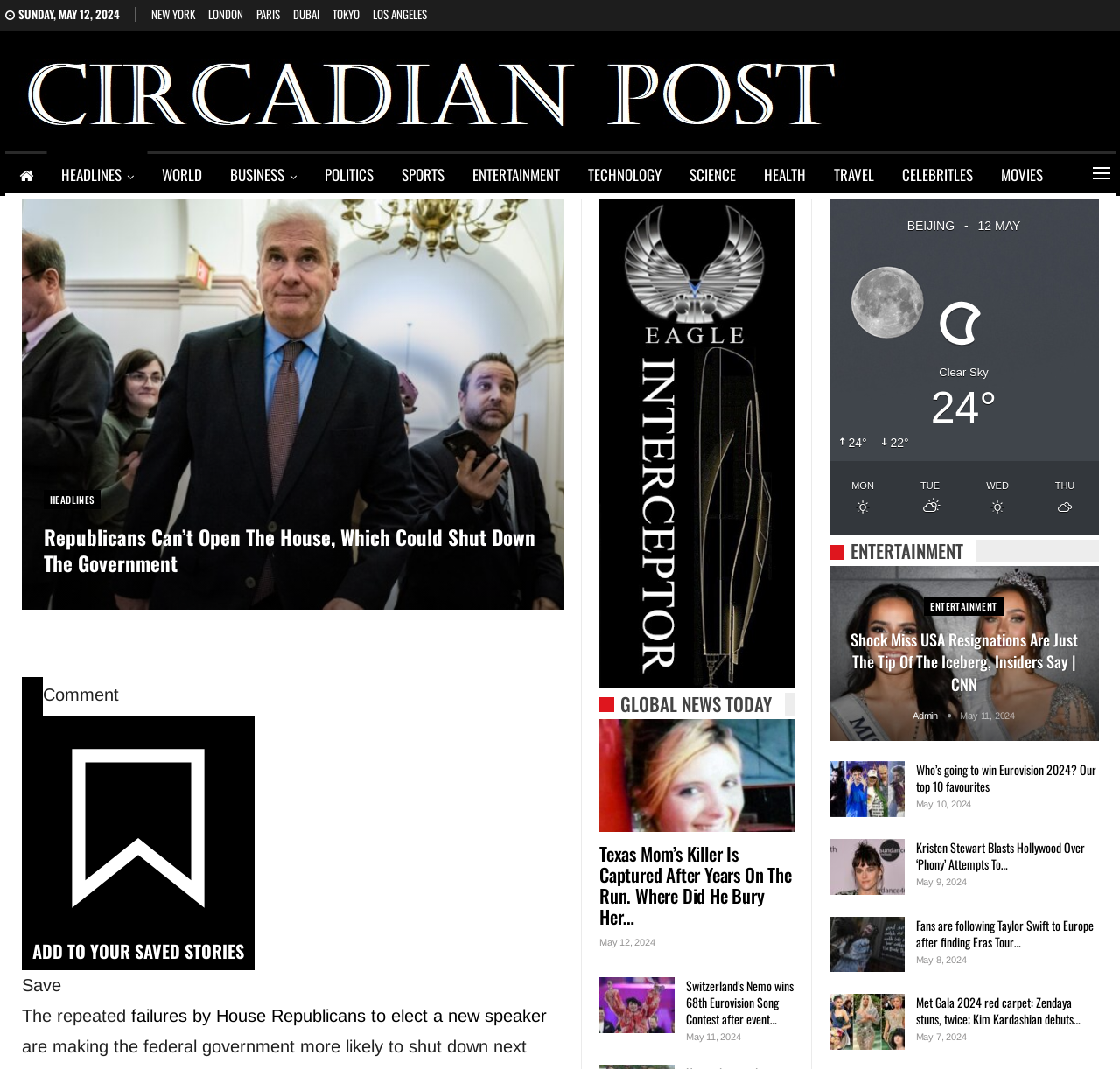Determine the bounding box coordinates of the region that needs to be clicked to achieve the task: "Click on the 'ENTERTAINMENT' link".

[0.74, 0.511, 0.871, 0.525]